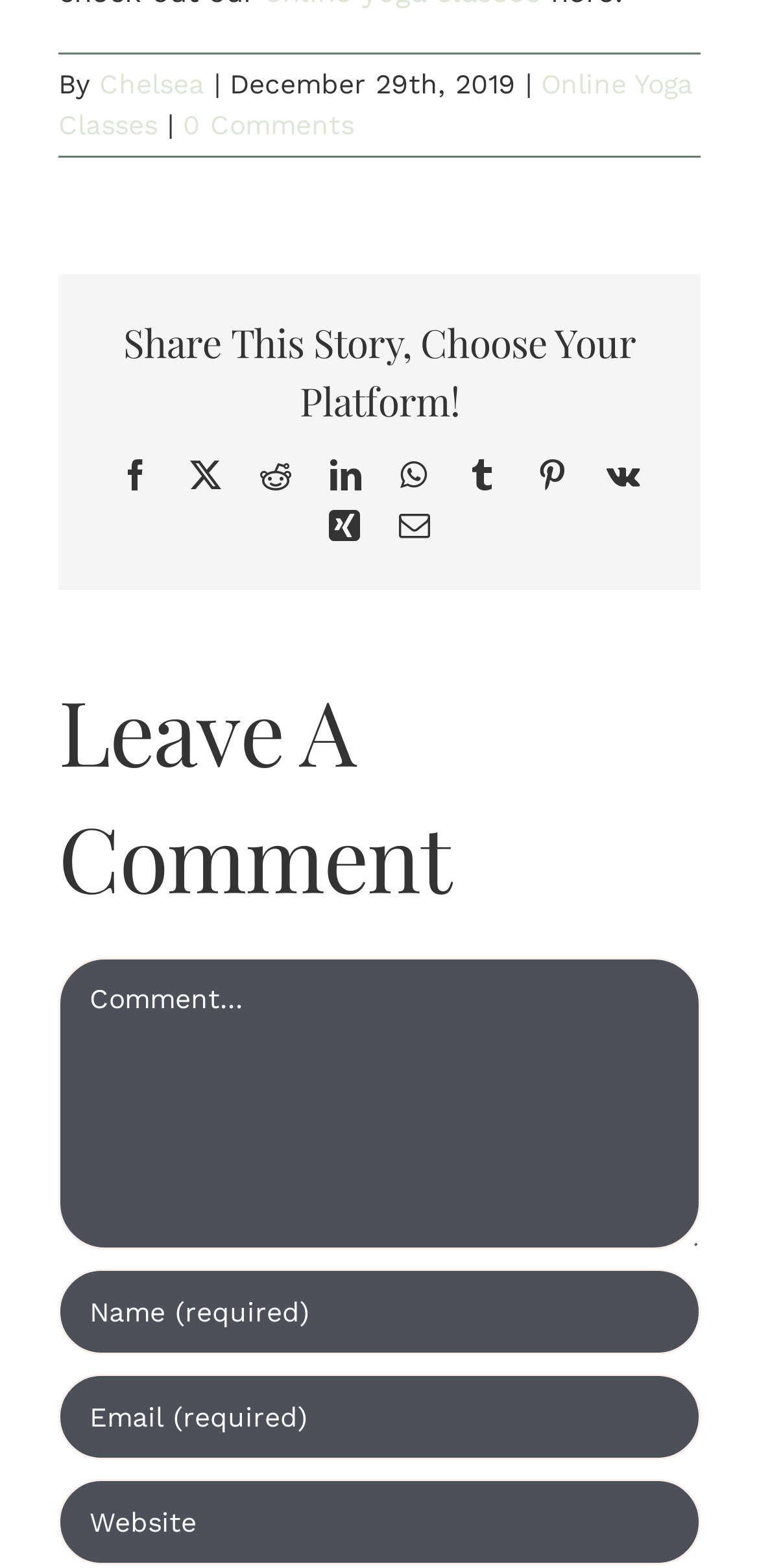Calculate the bounding box coordinates for the UI element based on the following description: "parent_node: Comment name="comment" placeholder="Comment..."". Ensure the coordinates are four float numbers between 0 and 1, i.e., [left, top, right, bottom].

[0.077, 0.611, 0.923, 0.797]